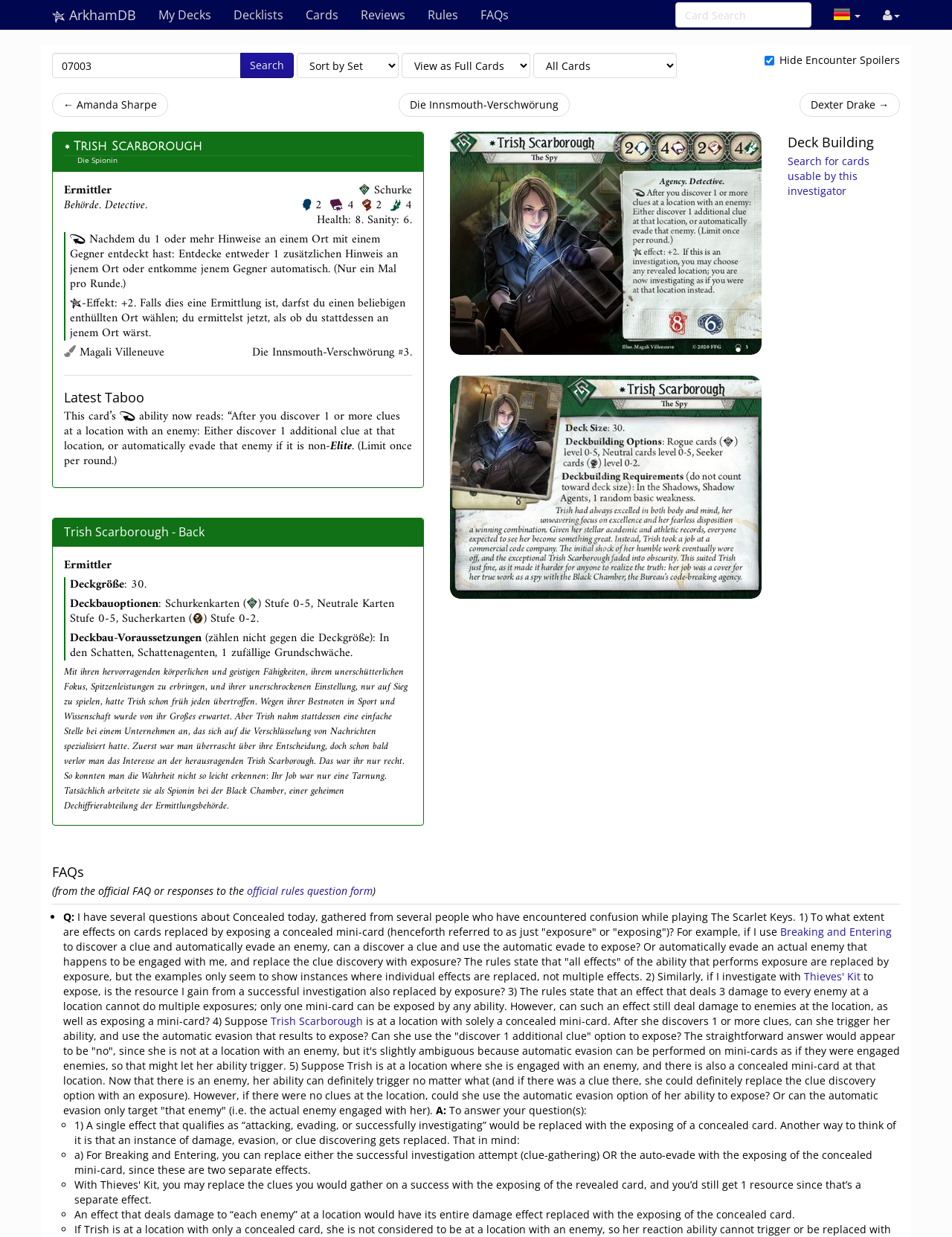Refer to the screenshot and answer the following question in detail:
What is the name of the investigator?

The name of the investigator can be found in the heading 'Trish Scarborough Die Spionin' and also in the text 'Trish Scarborough is at a location with solely a concealed mini-card.'